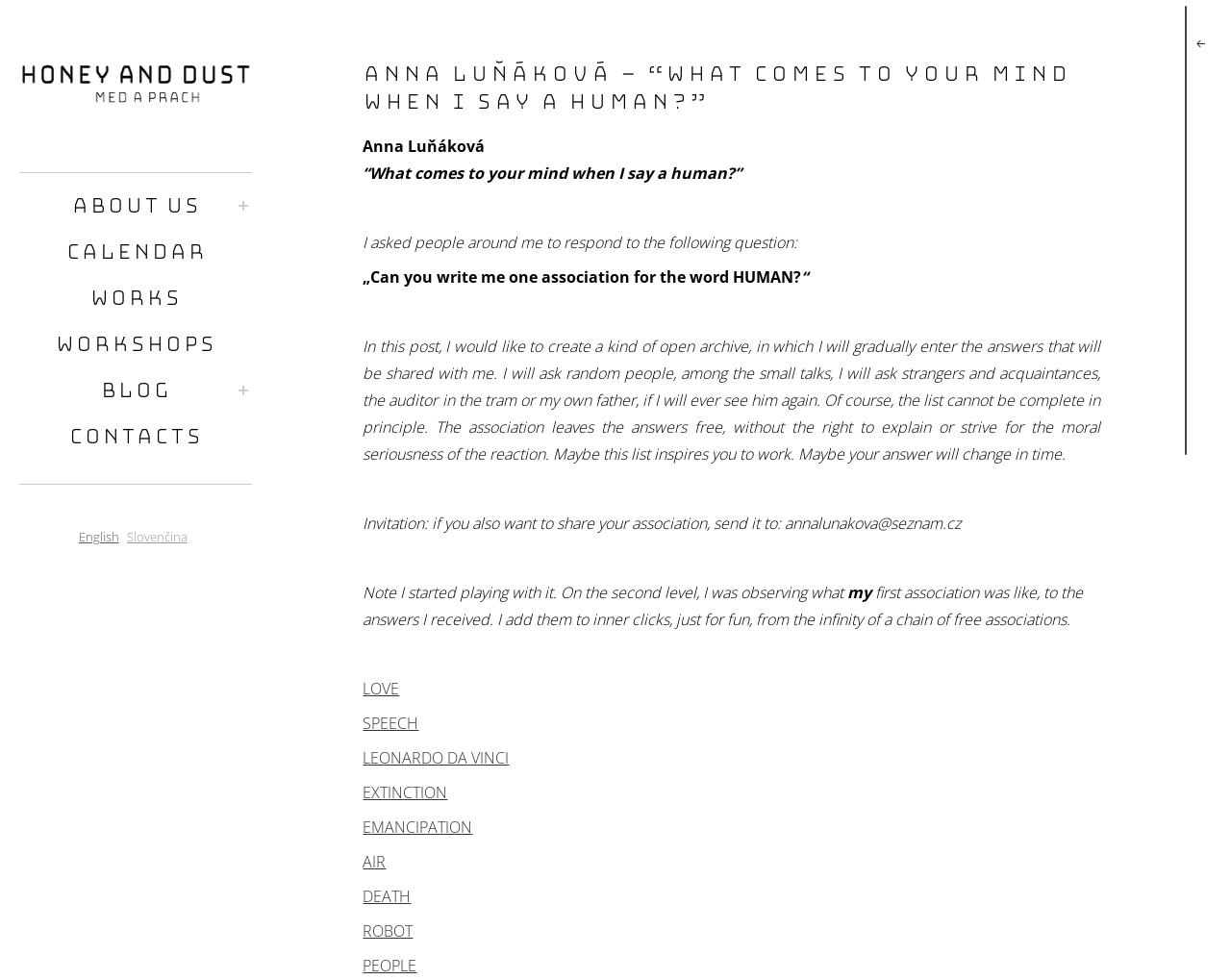For the given element description LEONARDO DA VINCI, determine the bounding box coordinates of the UI element. The coordinates should follow the format (top-left x, top-left y, bottom-right x, bottom-right y) and be within the range of 0 to 1.

[0.295, 0.763, 0.414, 0.784]